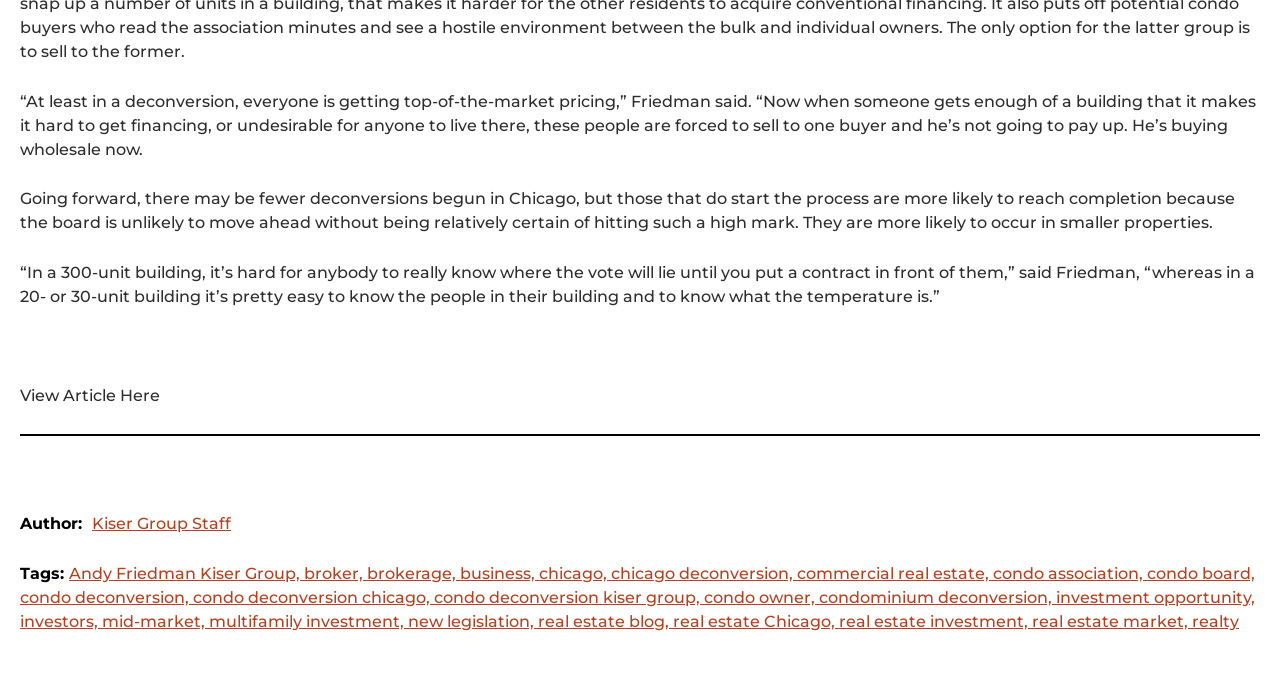What is the topic of the article?
Refer to the screenshot and respond with a concise word or phrase.

Condo deconversion